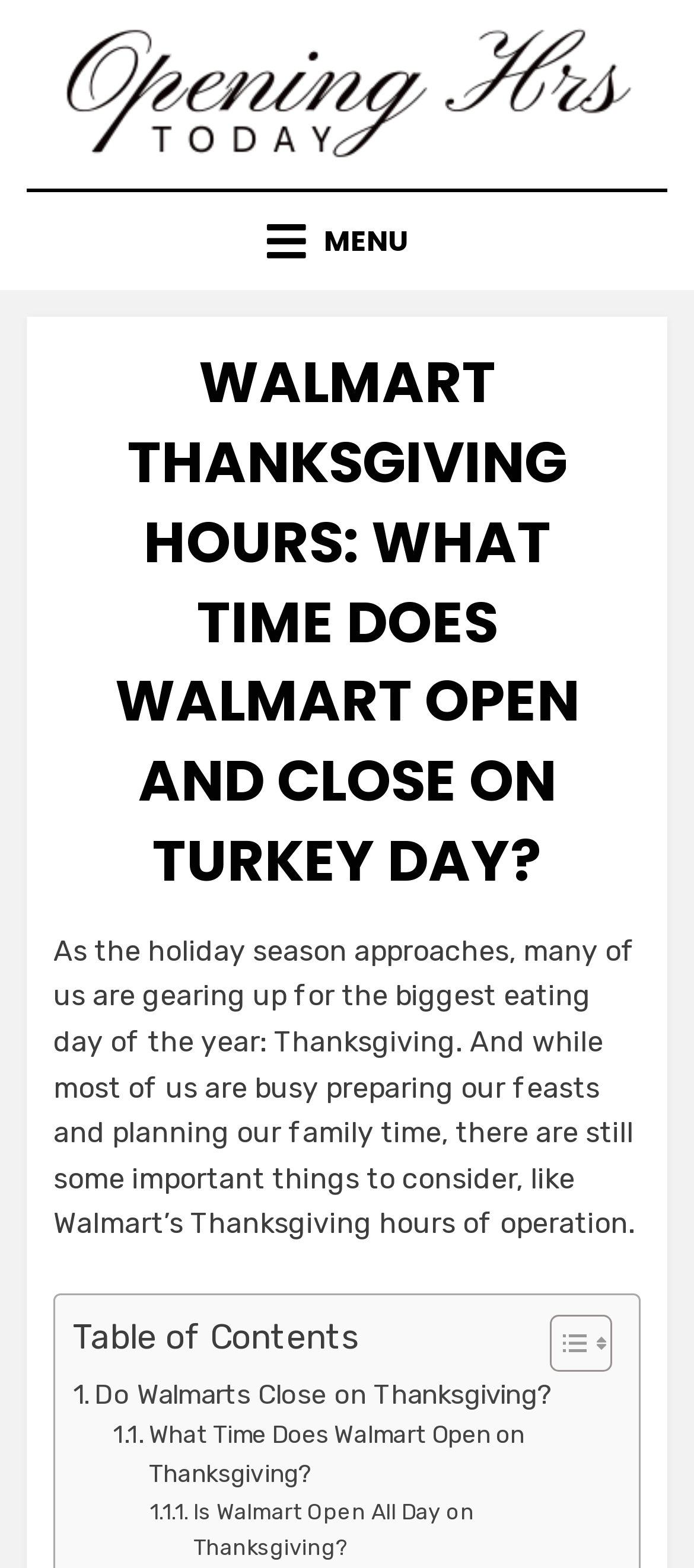Identify the bounding box coordinates for the element you need to click to achieve the following task: "Read the article about Walmart's Thanksgiving hours". The coordinates must be four float values ranging from 0 to 1, formatted as [left, top, right, bottom].

[0.119, 0.219, 0.881, 0.575]